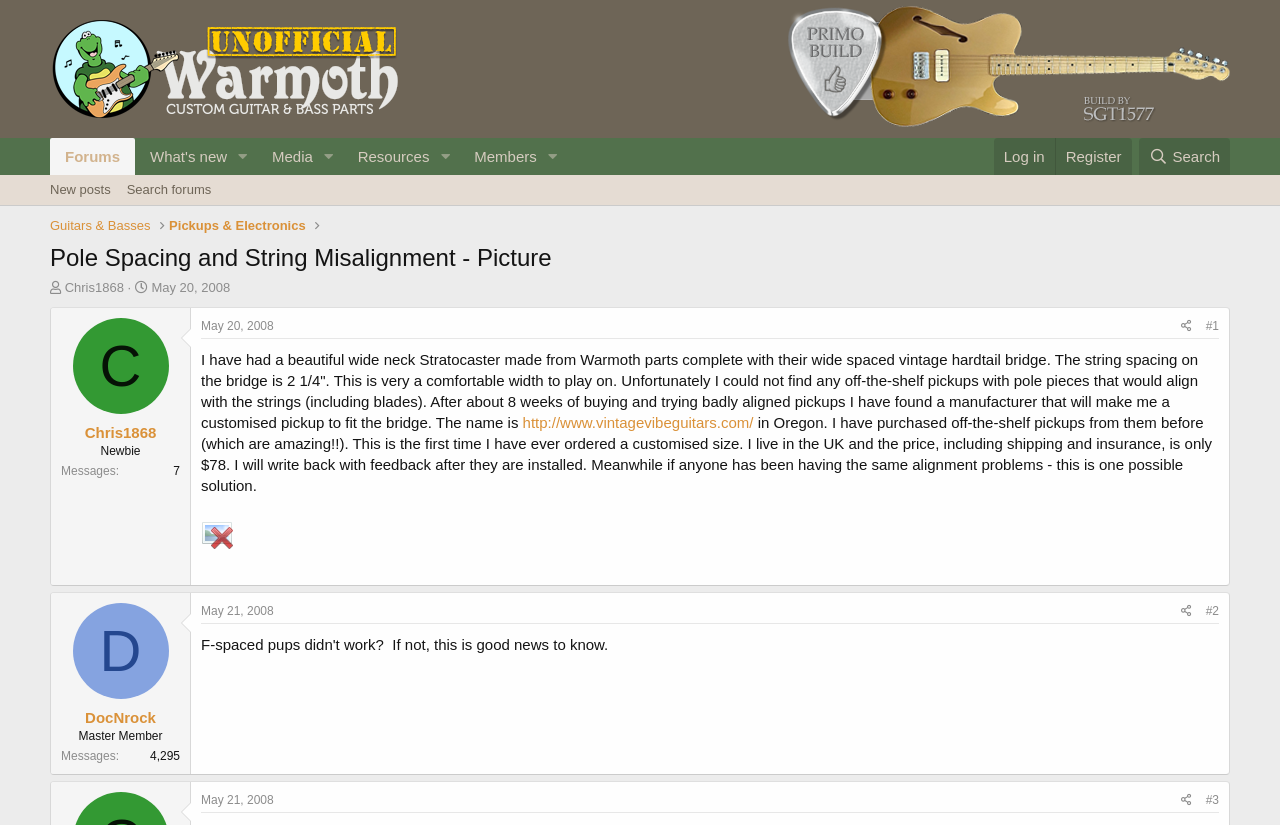Determine the bounding box coordinates of the region that needs to be clicked to achieve the task: "Go to the Home page".

None